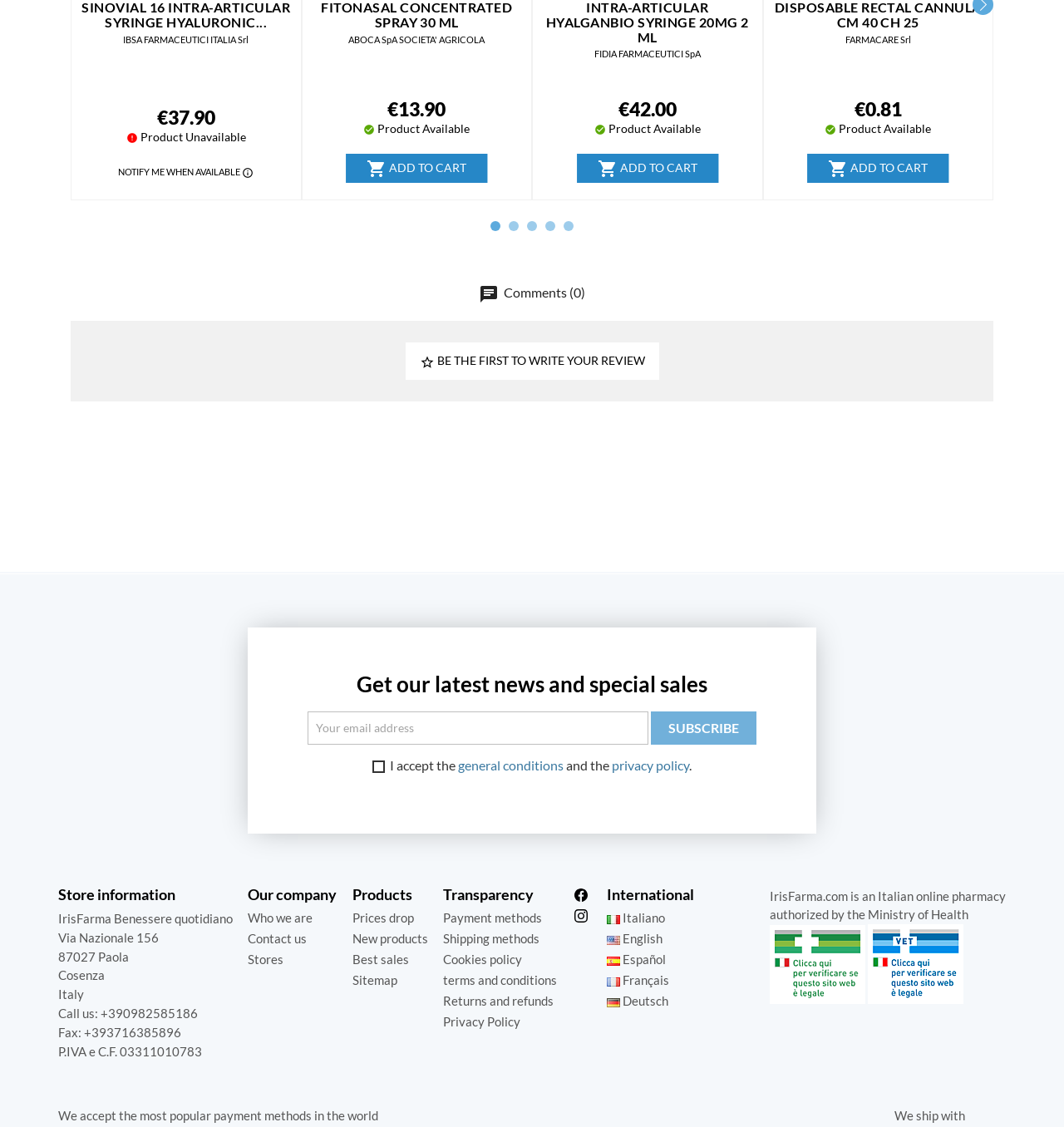Identify the bounding box coordinates for the region to click in order to carry out this instruction: "Click the 'NOTIFY ME WHEN AVAILABLE' link for the 'SINOVIAL 16 INTRA-ARTICULAR SYRINGE HYALURONIC...' product". Provide the coordinates using four float numbers between 0 and 1, formatted as [left, top, right, bottom].

[0.104, 0.144, 0.246, 0.163]